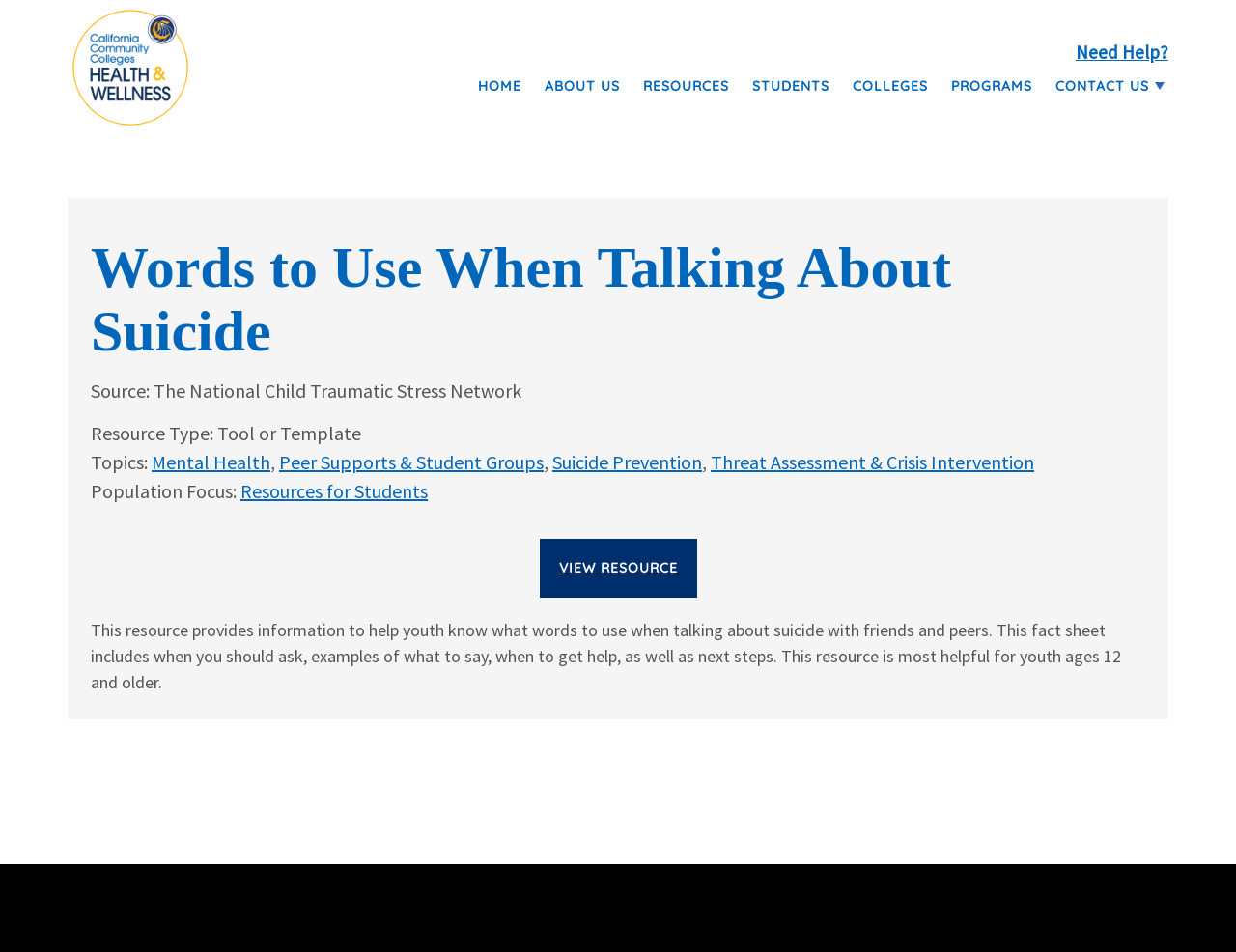Who is the source of this resource?
Your answer should be a single word or phrase derived from the screenshot.

The National Child Traumatic Stress Network